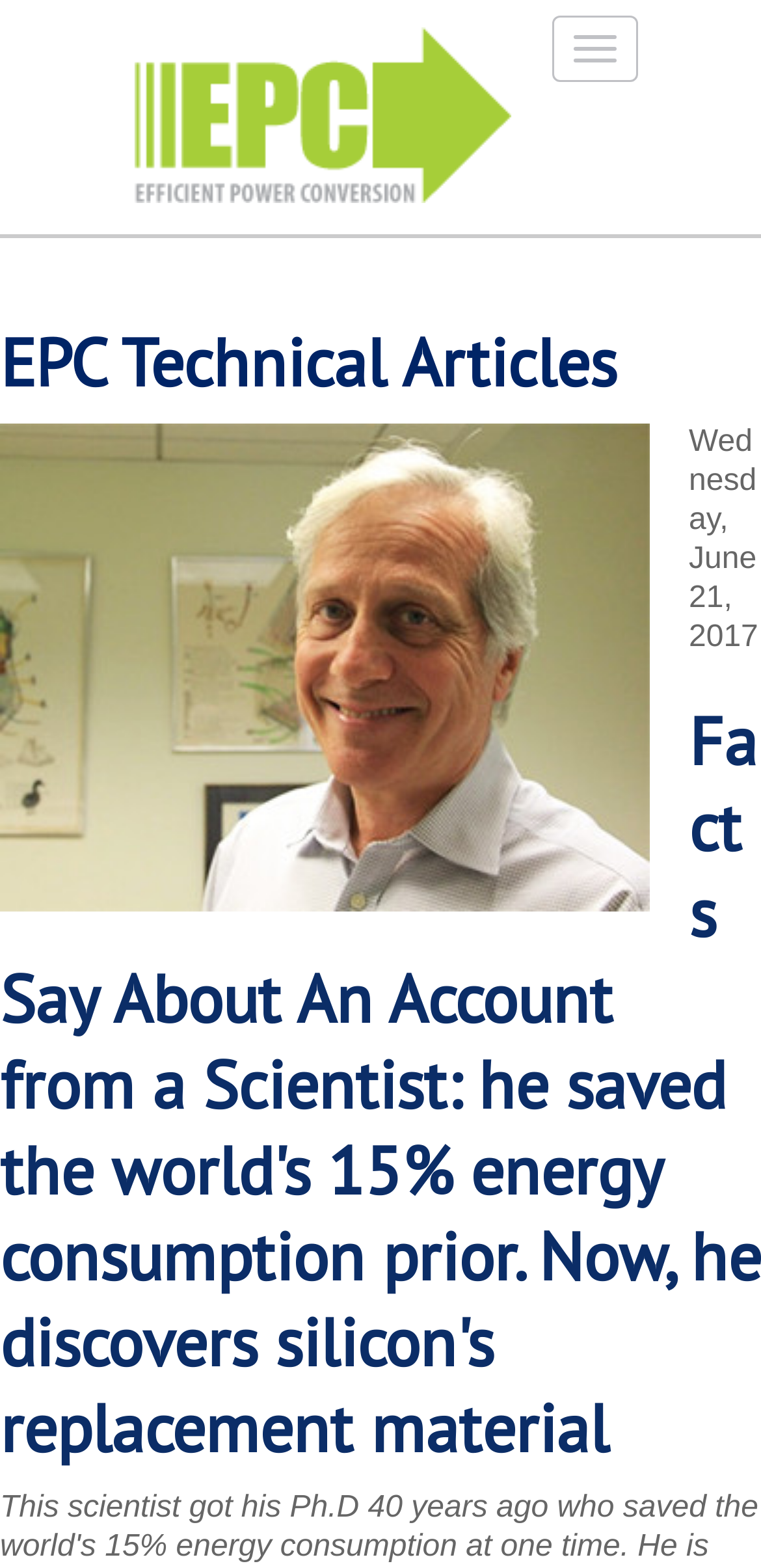Generate an in-depth caption that captures all aspects of the webpage.

This webpage is about a scientist who made a significant impact on the world by saving 15% of the world's energy consumption. The page is focused on his journey and innovations. 

At the top right corner, there is a button labeled "Toggle navigation". Below it, on the left side, there is a link to "Efficient Power Conversion Corporation" accompanied by an image of the corporation's logo. 

Further down, there is a heading titled "EPC Technical Articles" that spans across the top of the page. Below this heading, there is a large image that takes up most of the page, with a caption that summarizes the scientist's achievements, including saving 15% of the world's energy consumption and discovering a replacement material for silicon.

To the right of the image, there is a text stating the date "Wednesday, June 21, 2017". At the bottom of the page, there is a heading that repeats the same caption as the image, providing a summary of the scientist's accomplishments.